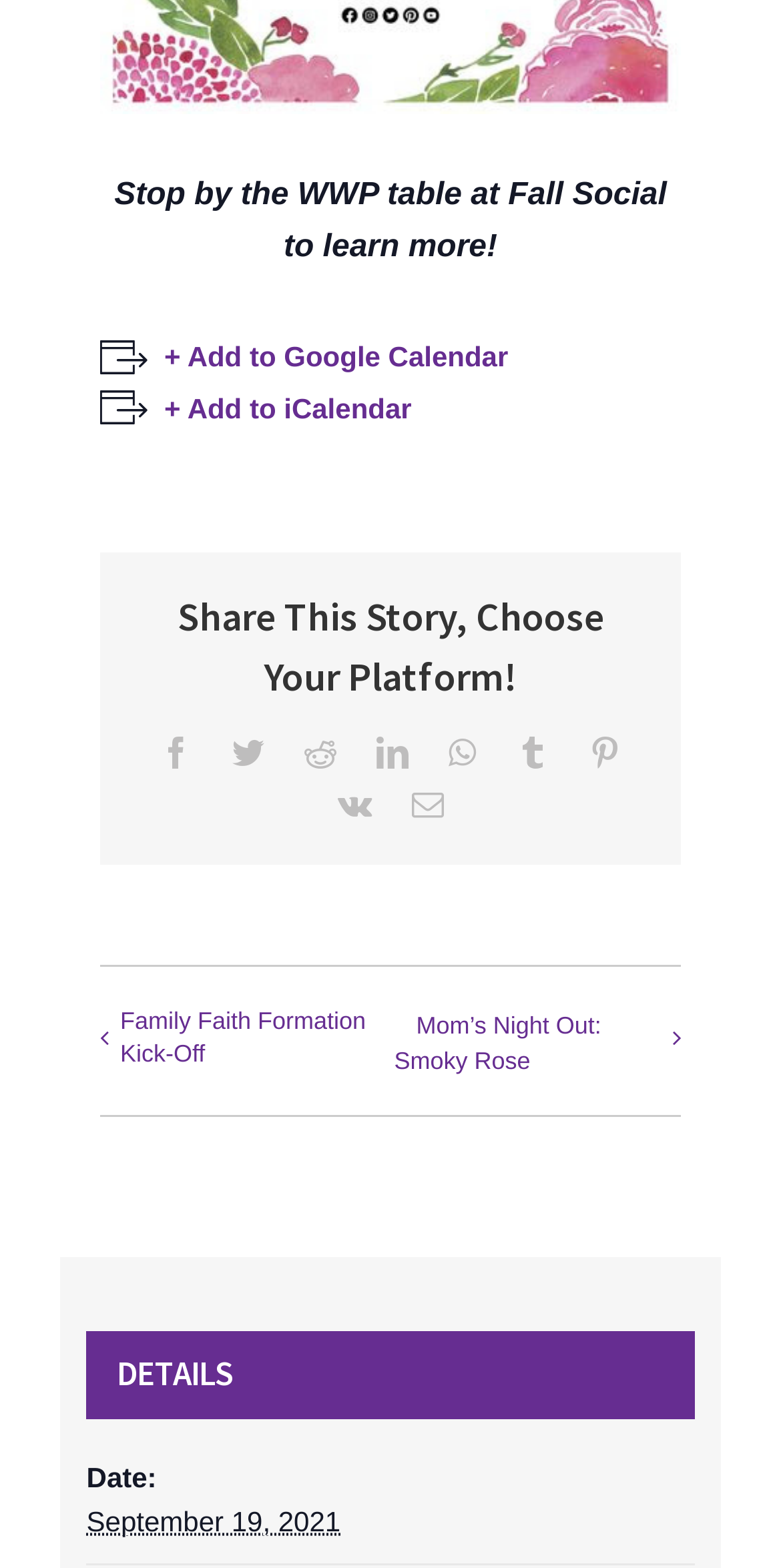Locate the bounding box coordinates of the clickable area needed to fulfill the instruction: "Add to iCalendar".

[0.128, 0.246, 0.527, 0.275]